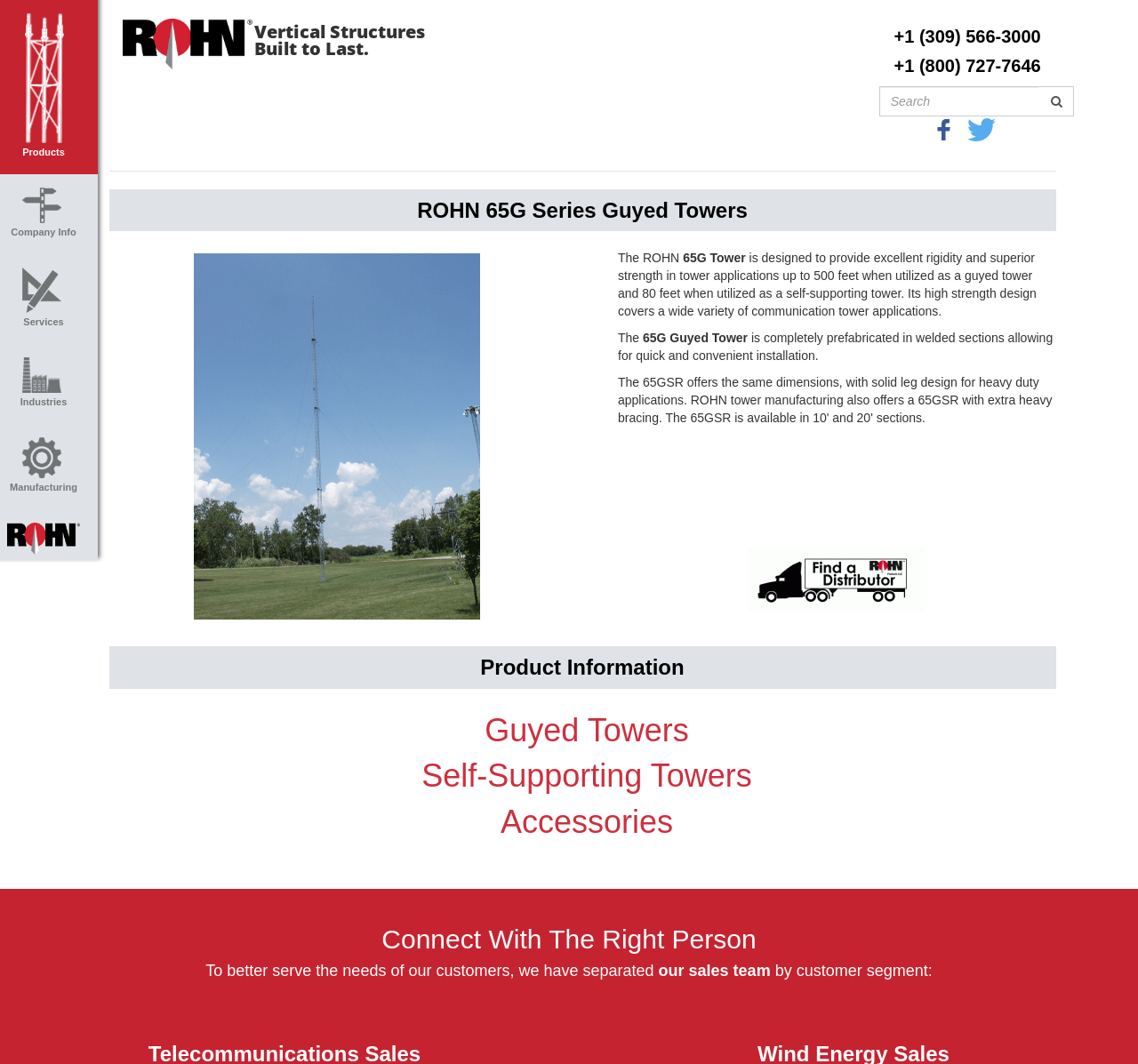Provide a single word or phrase to answer the given question: 
How many types of towers are mentioned?

2